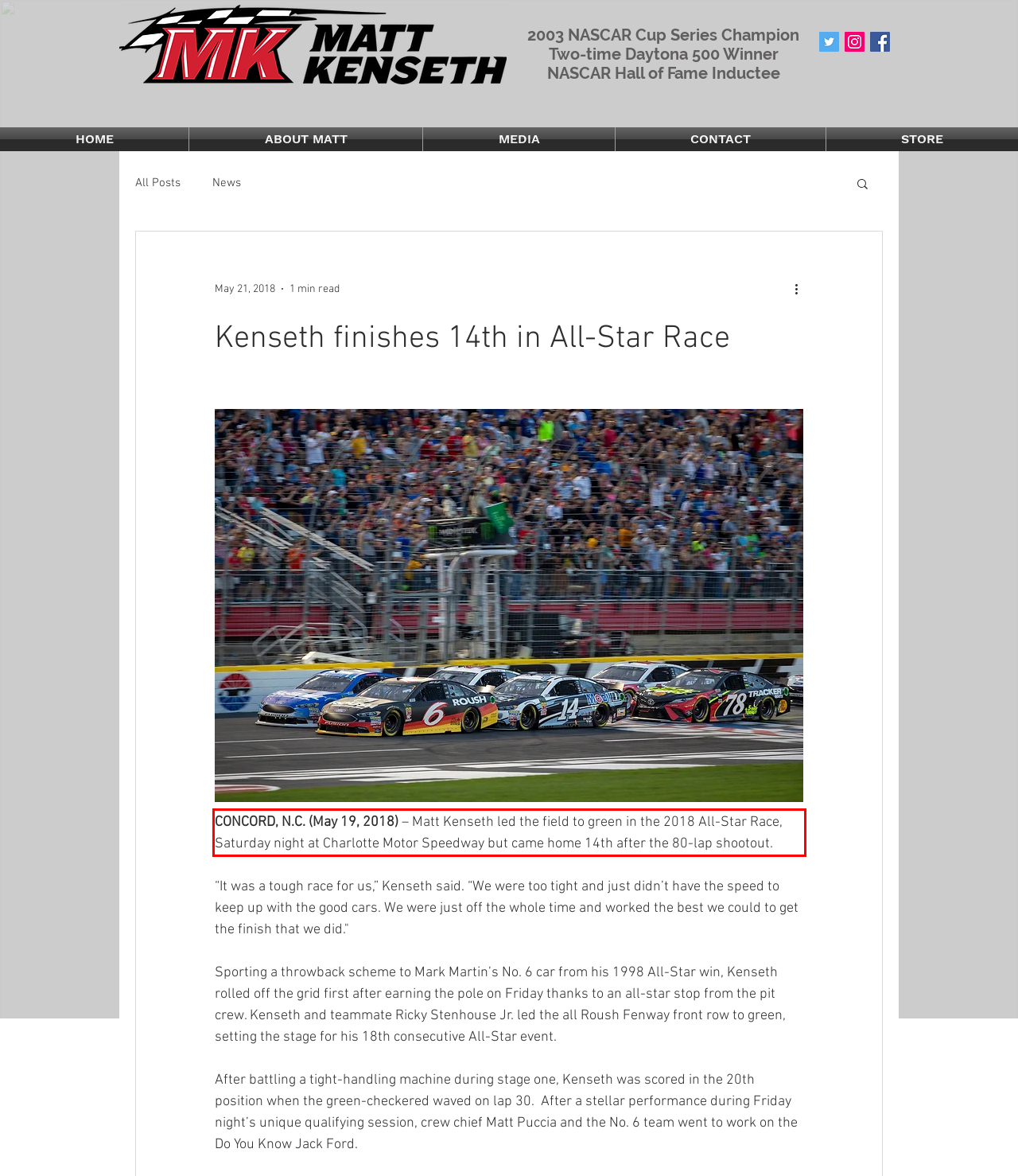You have a screenshot with a red rectangle around a UI element. Recognize and extract the text within this red bounding box using OCR.

CONCORD, N.C. (May 19, 2018) – Matt Kenseth led the field to green in the 2018 All-Star Race, Saturday night at Charlotte Motor Speedway but came home 14th after the 80-lap shootout.